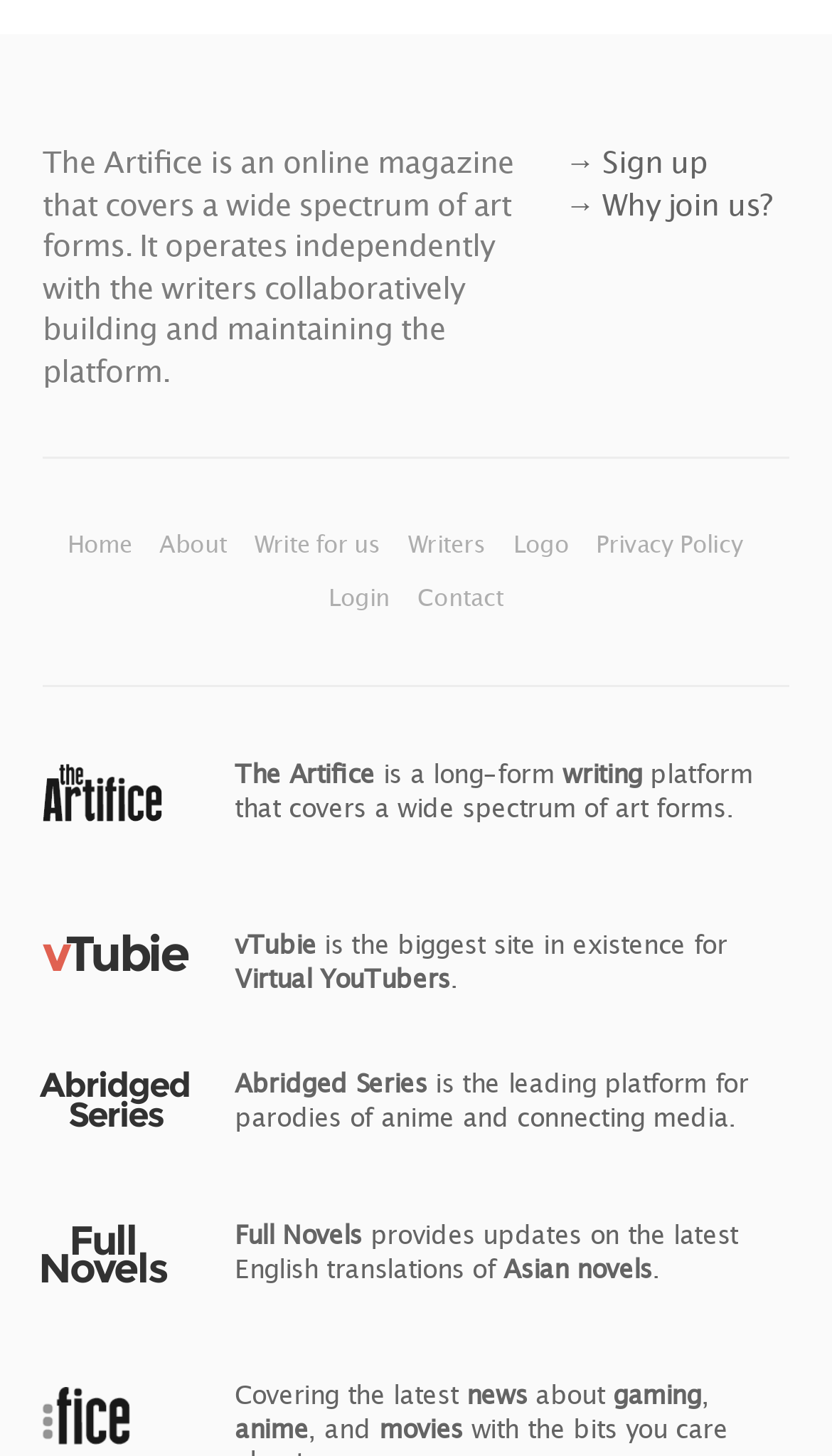Please locate the clickable area by providing the bounding box coordinates to follow this instruction: "Go to Home".

[0.081, 0.363, 0.165, 0.382]